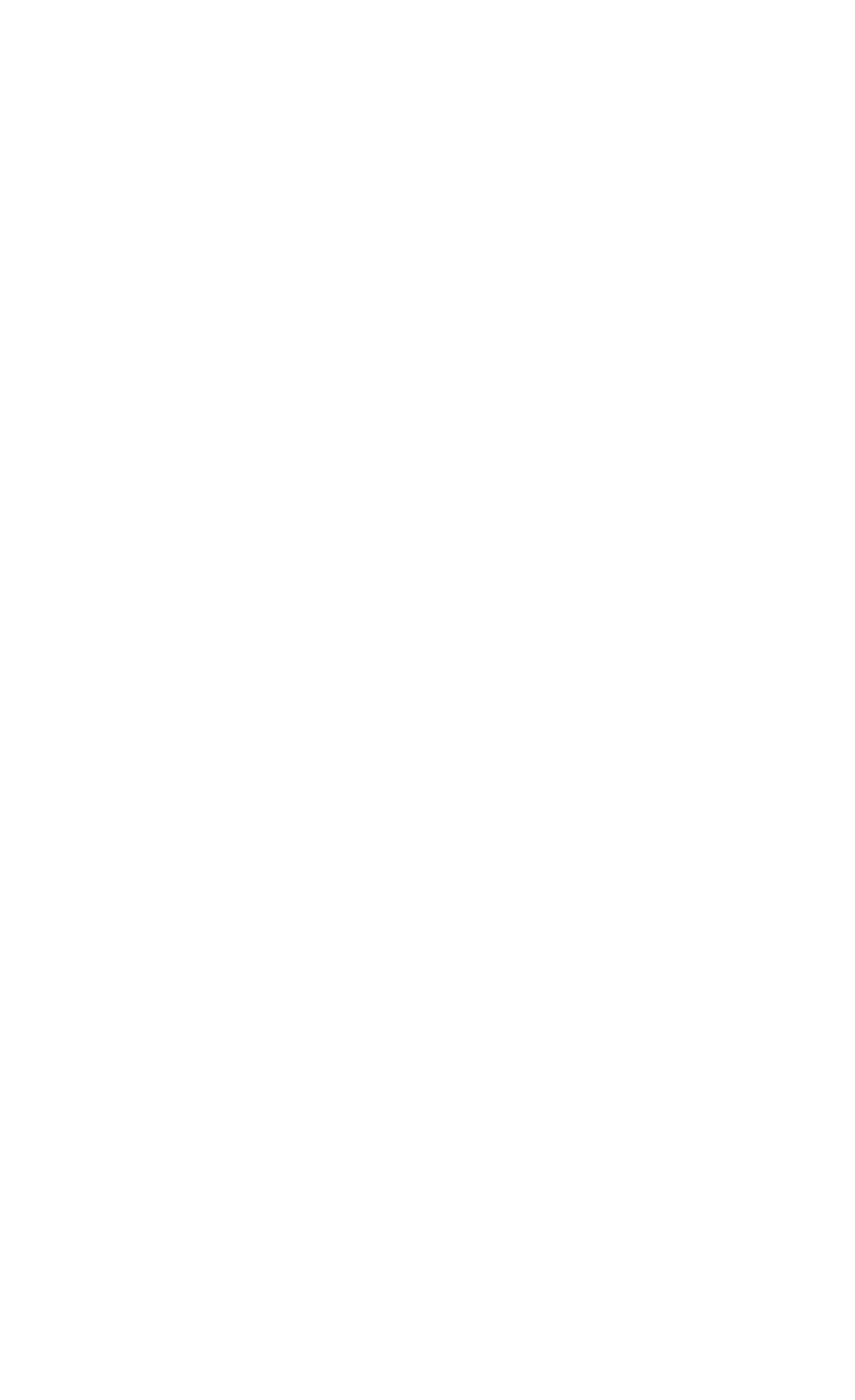Can you find the bounding box coordinates for the UI element given this description: "Service"? Provide the coordinates as four float numbers between 0 and 1: [left, top, right, bottom].

None